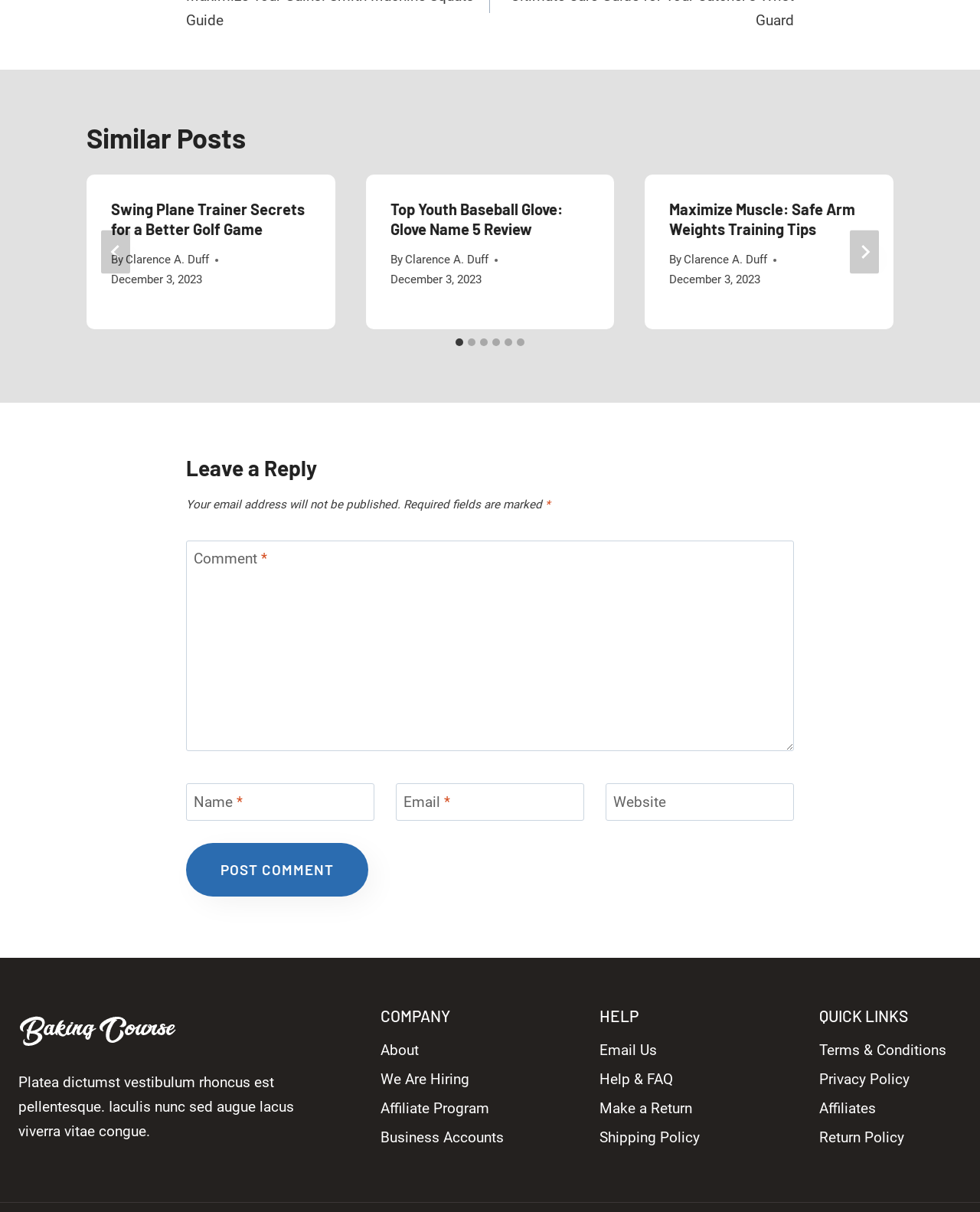What is the title of the first article?
Your answer should be a single word or phrase derived from the screenshot.

Swing Plane Trainer Secrets